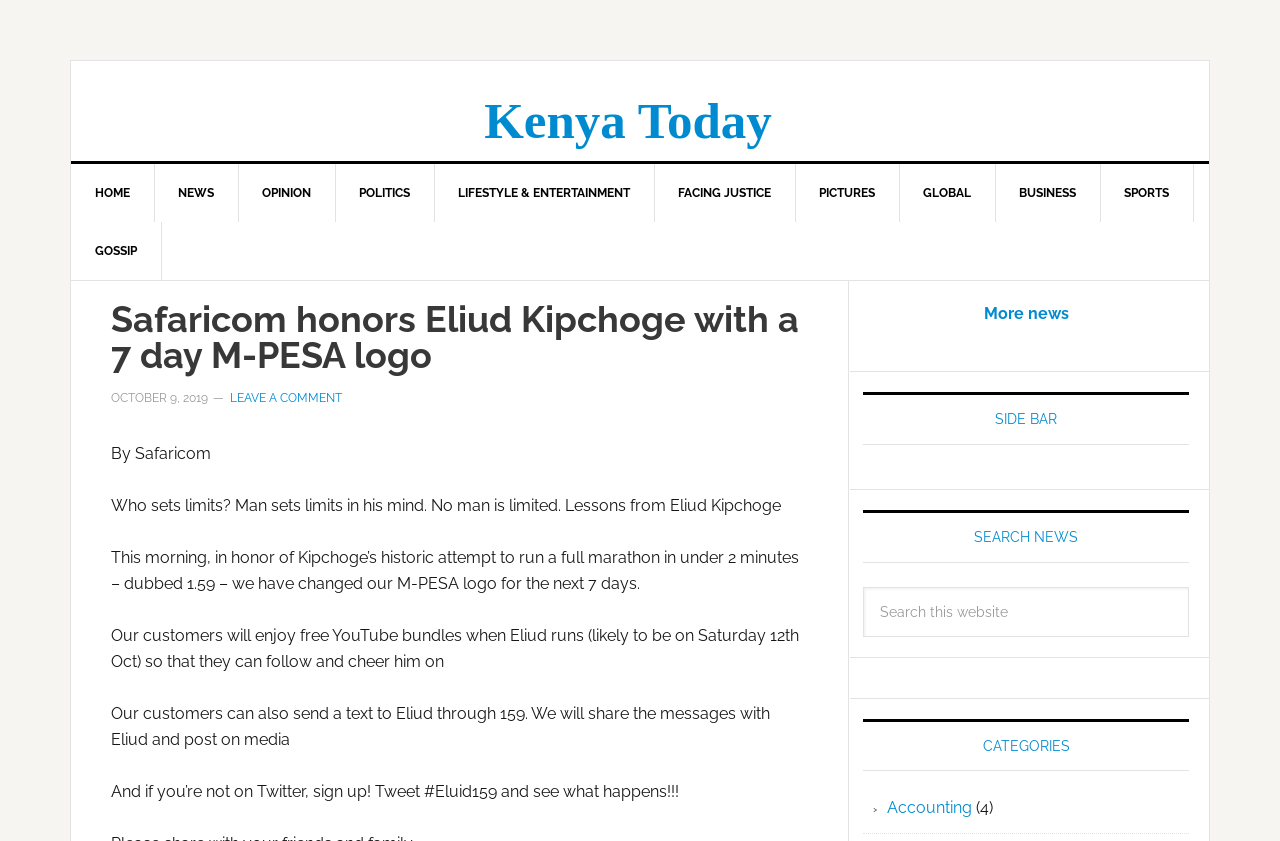Provide a thorough description of this webpage.

The webpage is about Safaricom honoring Eliud Kipchoge with a 7-day M-PESA logo. At the top, there is a navigation menu with 11 links, including "HOME", "NEWS", "OPINION", and "SPORTS", among others. Below the navigation menu, there is a header section with a title "Safaricom honors Eliud Kipchoge with a 7 day M-PESA logo" and a time stamp "OCTOBER 9, 2019". 

The main content of the webpage is a news article written by Safaricom, which discusses Eliud Kipchoge's historic attempt to run a full marathon in under 2 minutes. The article is divided into five paragraphs, each describing a different aspect of Safaricom's tribute to Eliud Kipchoge, including changing the M-PESA logo for 7 days, offering free YouTube bundles, and allowing customers to send text messages to Eliud.

To the right of the main content, there is a sidebar with three sections: "SIDE BAR", "SEARCH NEWS", and "CATEGORIES". The "SEARCH NEWS" section has a search box and a "Search" button, allowing users to search for news articles on the website. The "CATEGORIES" section has a link to "Accounting" with a number "(4)" in parentheses, indicating that there are four articles related to accounting.

At the bottom of the webpage, there is a link "More news", which suggests that there are more news articles available on the website.